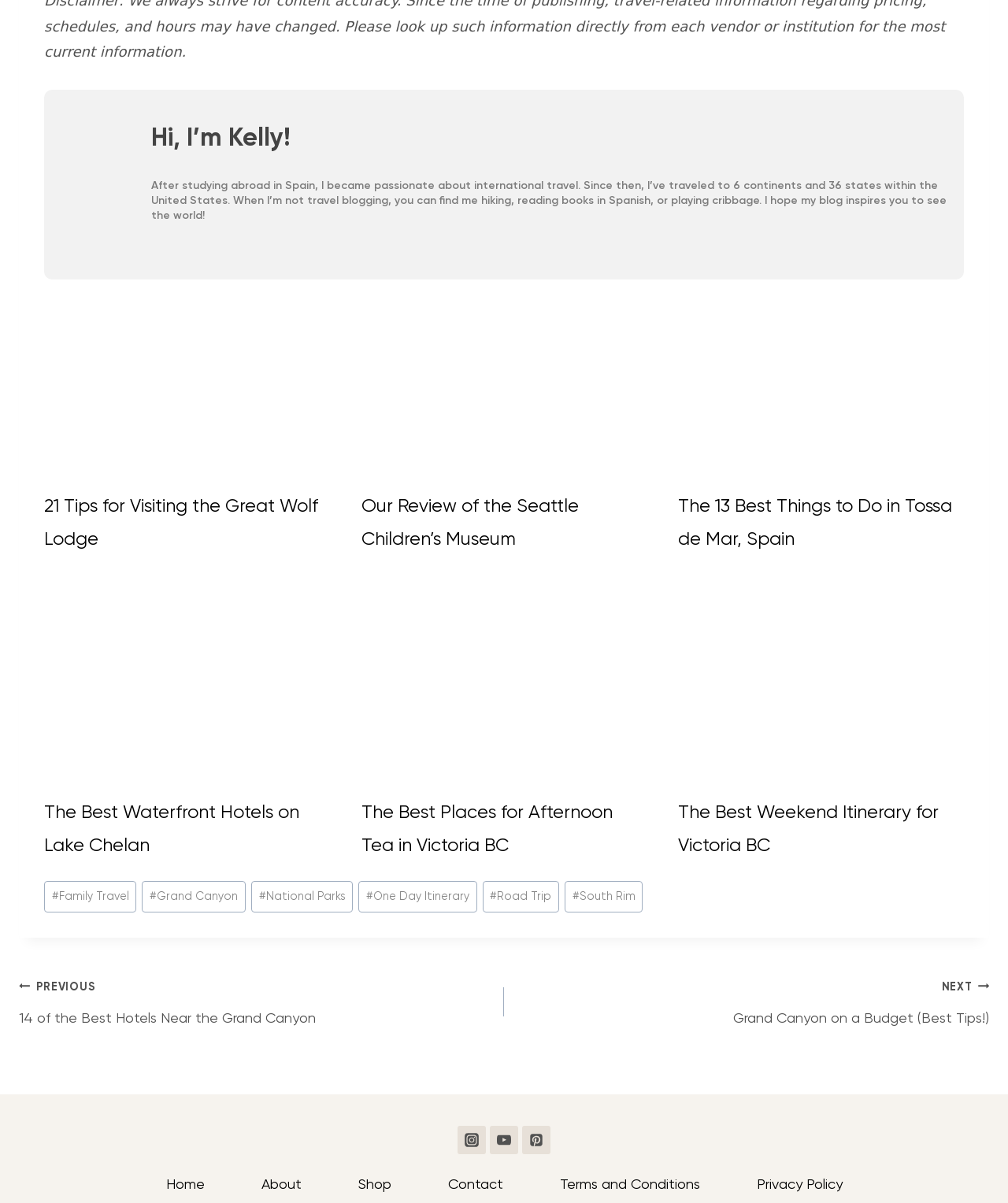What is the name of the museum reviewed in the article?
Please provide a single word or phrase as your answer based on the image.

Seattle Children’s Museum